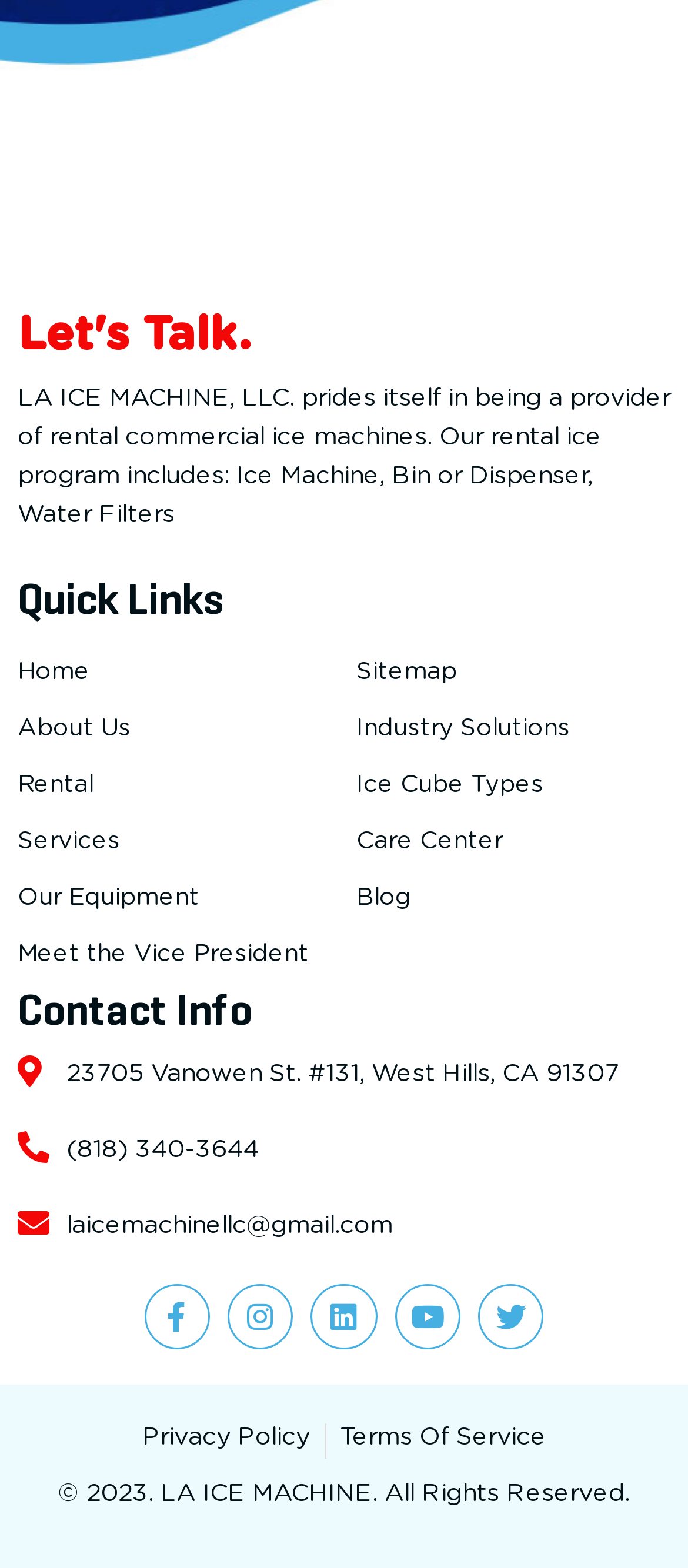Can you find the bounding box coordinates for the element that needs to be clicked to execute this instruction: "View the 'About Us' page"? The coordinates should be given as four float numbers between 0 and 1, i.e., [left, top, right, bottom].

[0.026, 0.446, 0.482, 0.482]